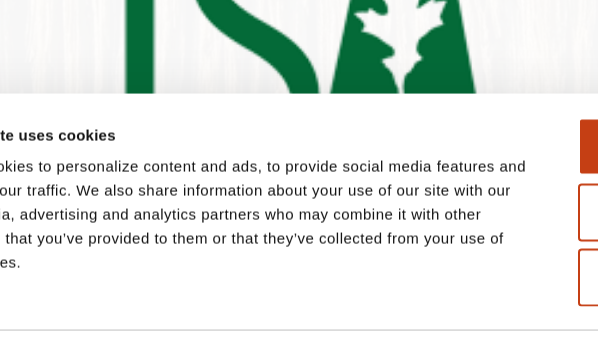Explain the image with as much detail as possible.

The image features the logo of the International Society of Arboriculture (ISA), prominently displayed against a textured white background. The logo includes stylized green tree silhouettes, symbolizing the organization's commitment to arboriculture and tree care. Below the logo, a notification informs users about the website's use of cookies, emphasizing its approach to personalizing content and ads, and providing social media features. This cookie consent message assures users that their data may be shared with partners for analysis, promoting transparency in how user information is handled.